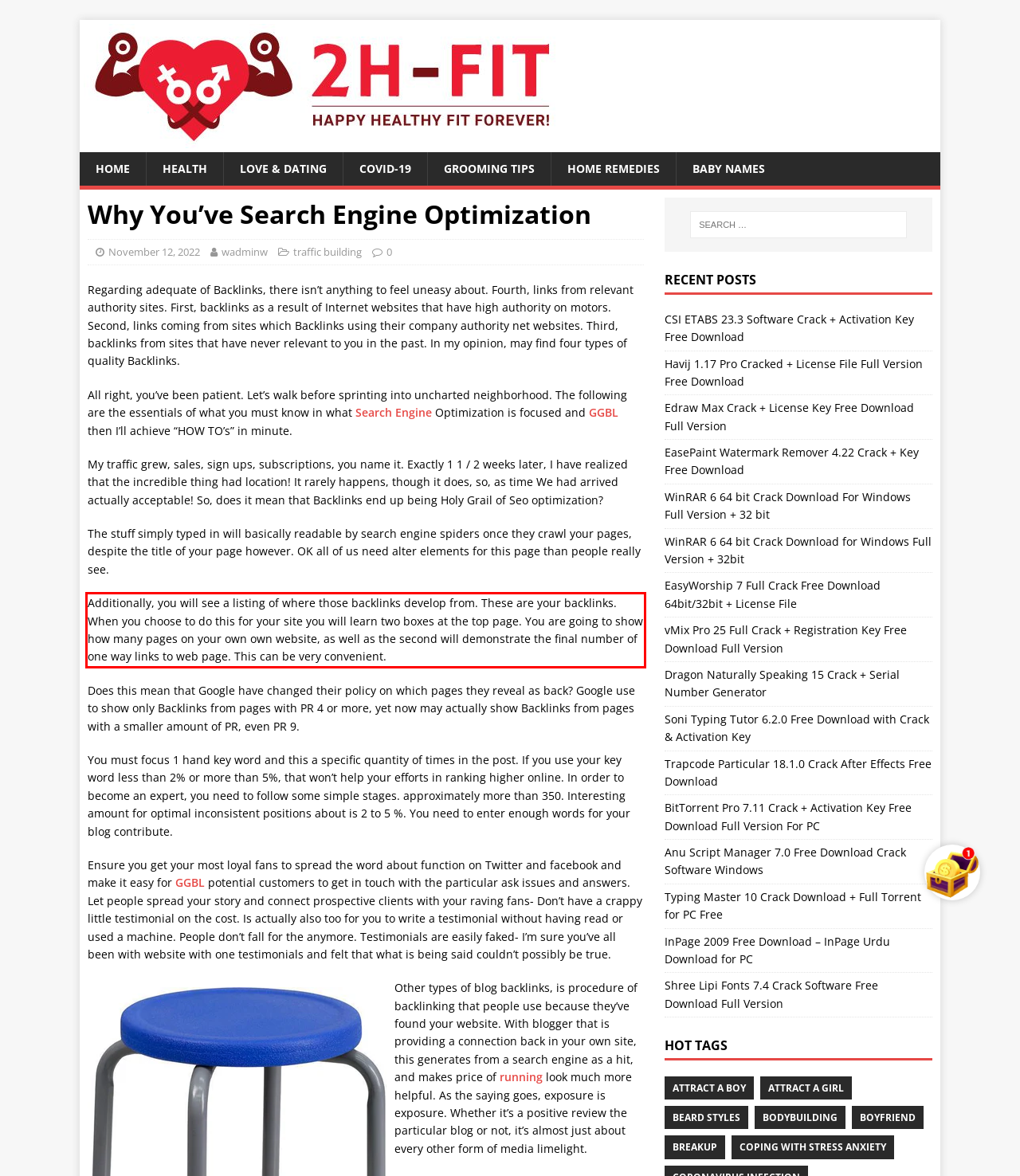Please identify and extract the text from the UI element that is surrounded by a red bounding box in the provided webpage screenshot.

Additionally, you will see a listing of where those backlinks develop from. These are your backlinks. When you choose to do this for your site you will learn two boxes at the top page. You are going to show how many pages on your own own website, as well as the second will demonstrate the final number of one way links to web page. This can be very convenient.